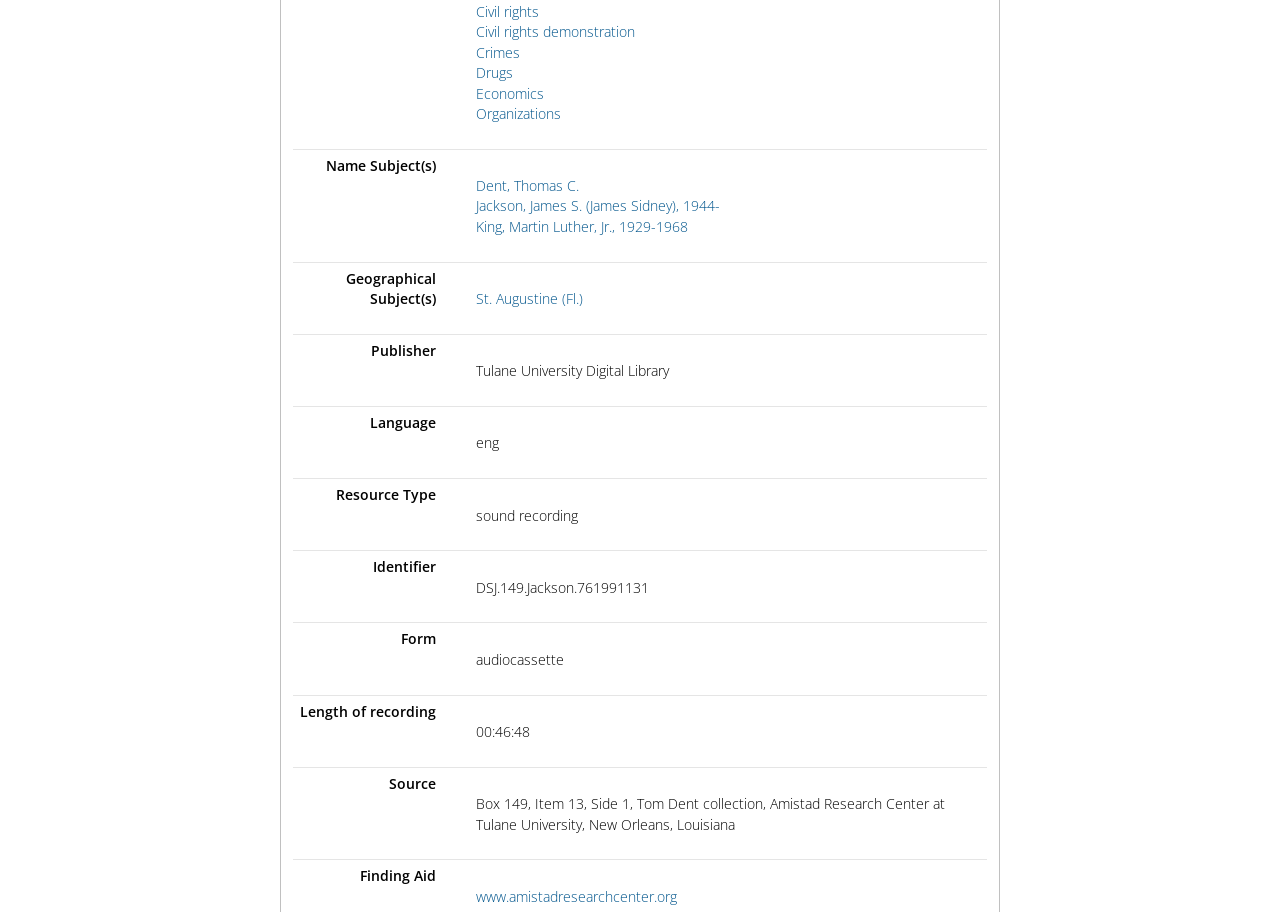What is the type of the resource?
Please elaborate on the answer to the question with detailed information.

The webpage has a section labeled 'Resource Type' with the text 'sound recording', indicating that the type of the resource is a sound recording.